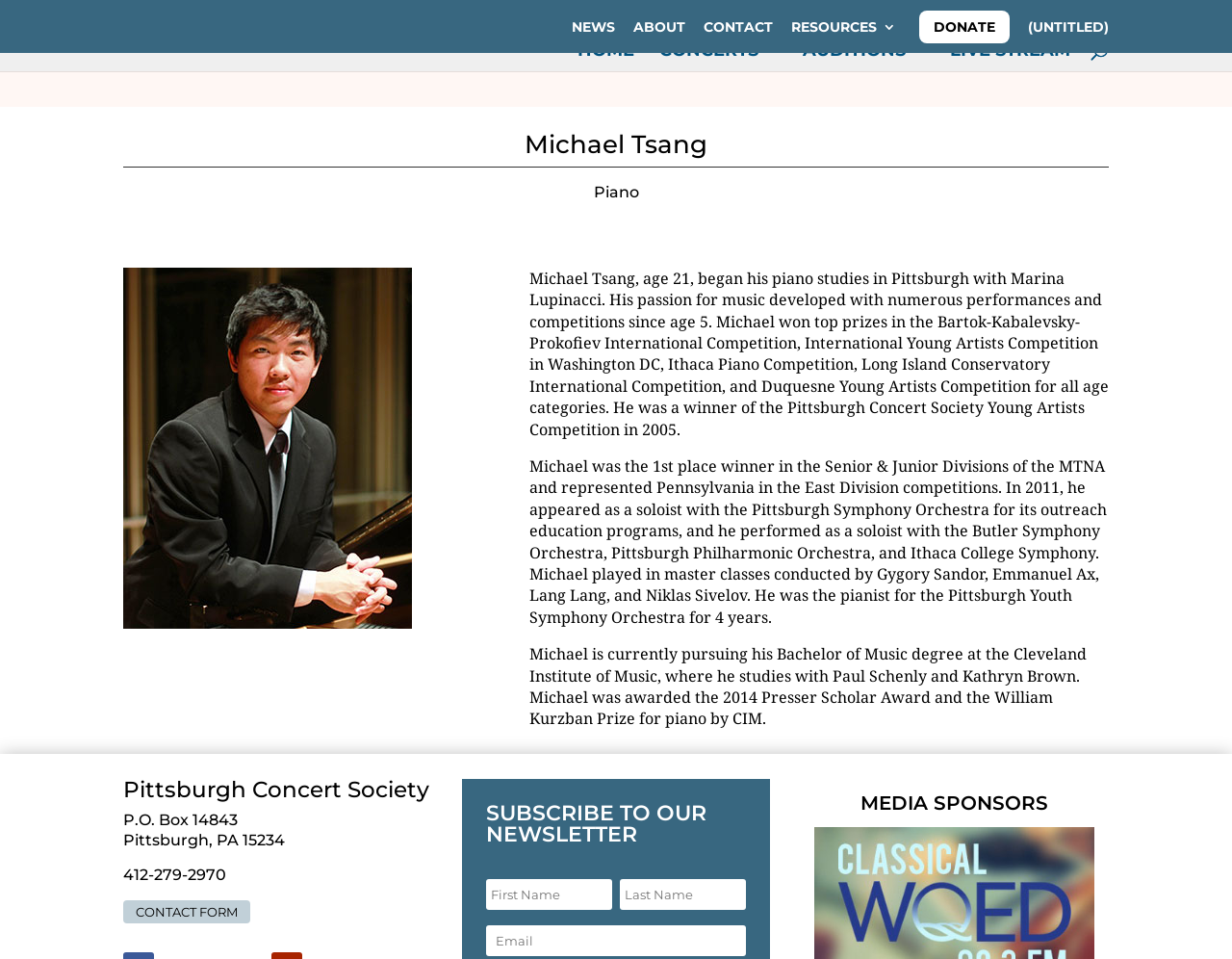Determine the bounding box coordinates for the clickable element to execute this instruction: "Fill out the CONTACT FORM". Provide the coordinates as four float numbers between 0 and 1, i.e., [left, top, right, bottom].

[0.1, 0.939, 0.203, 0.963]